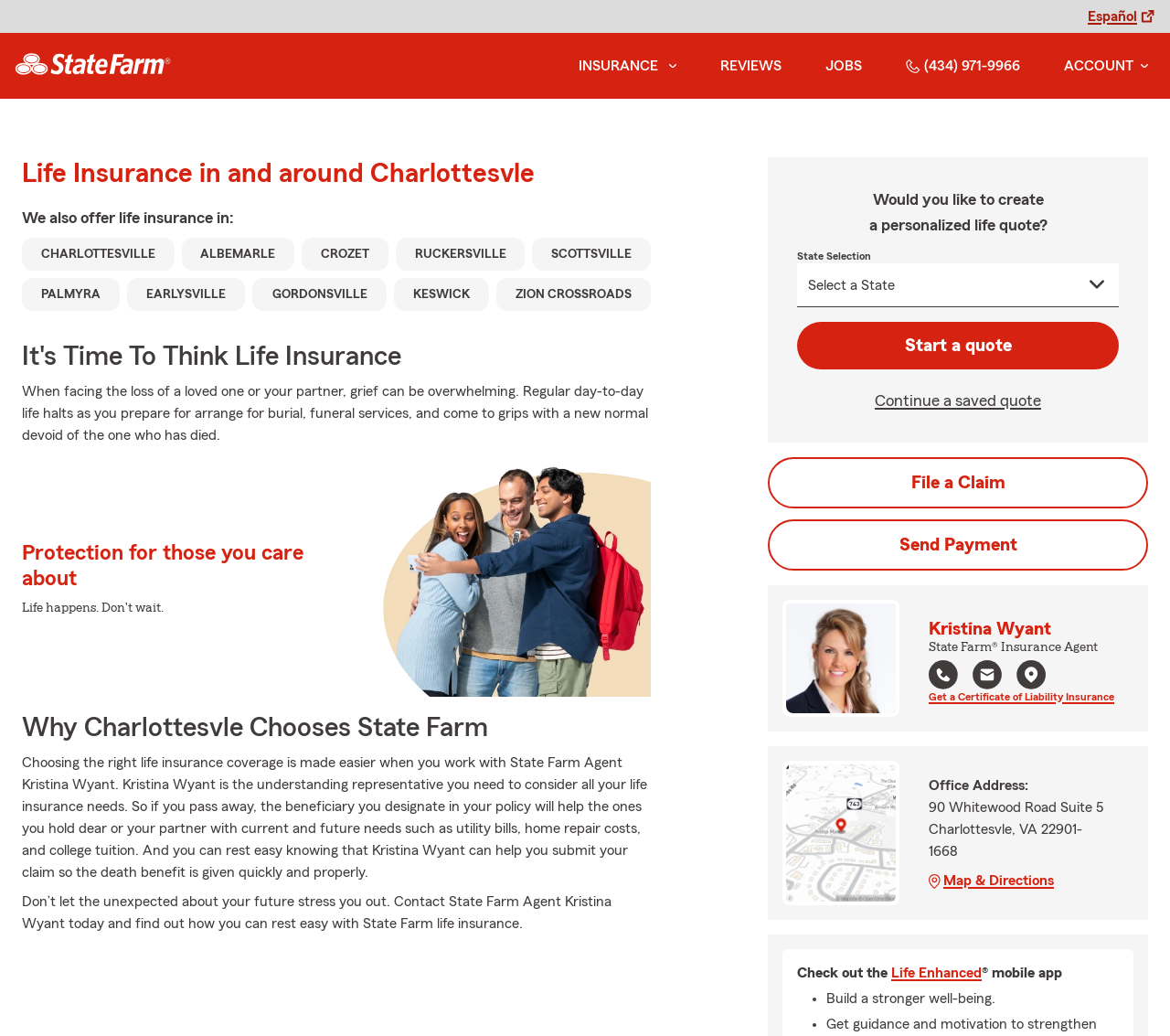Use one word or a short phrase to answer the question provided: 
What is the address of the office?

90 Whitewood Road Suite 5